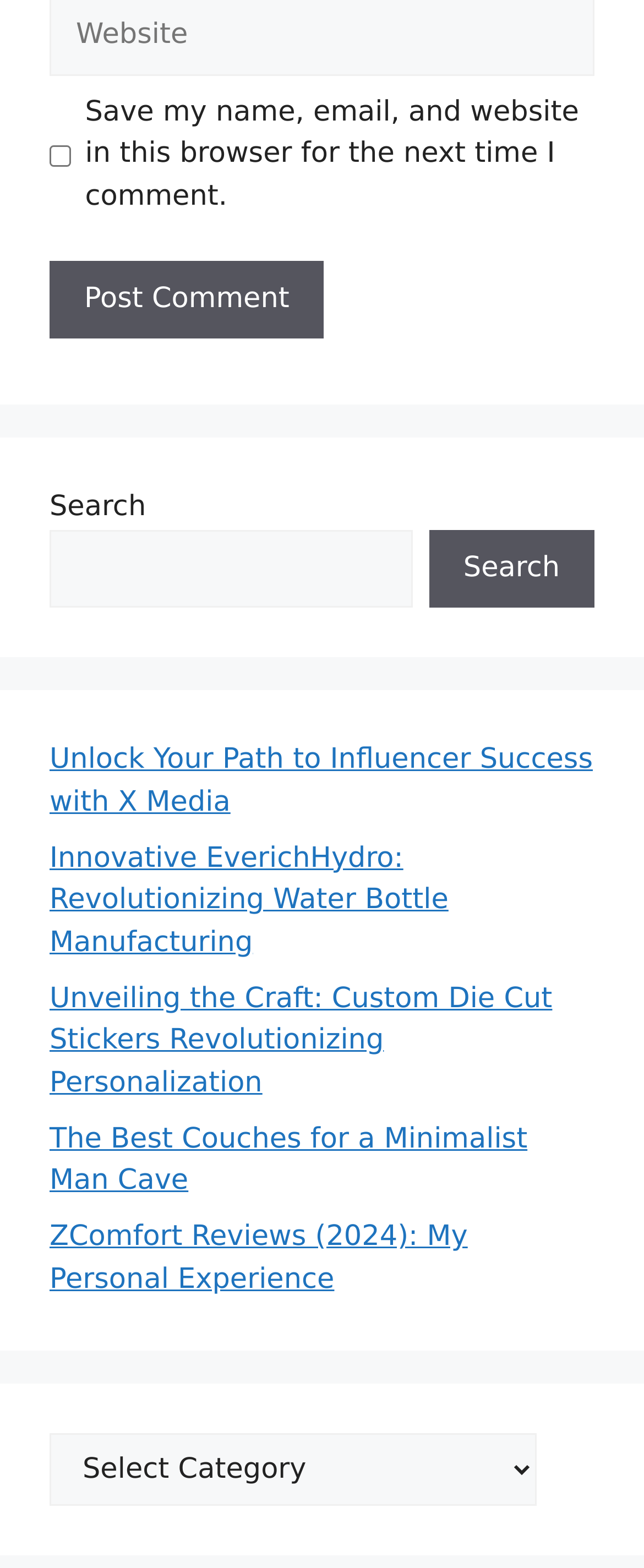What is the function of the search box?
Answer the question with a single word or phrase by looking at the picture.

Search the website